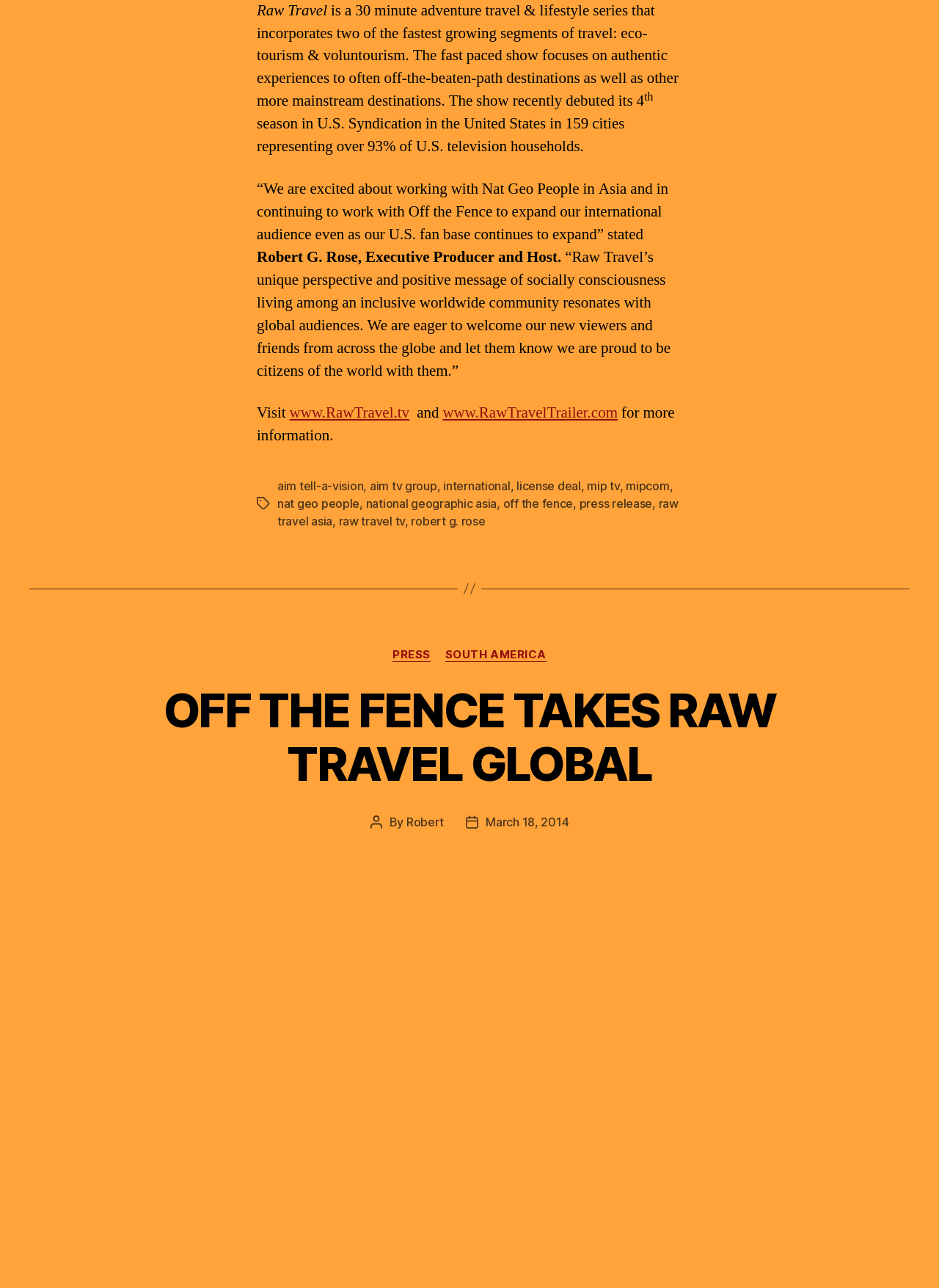Point out the bounding box coordinates of the section to click in order to follow this instruction: "Visit the Raw Travel website".

[0.308, 0.313, 0.436, 0.328]